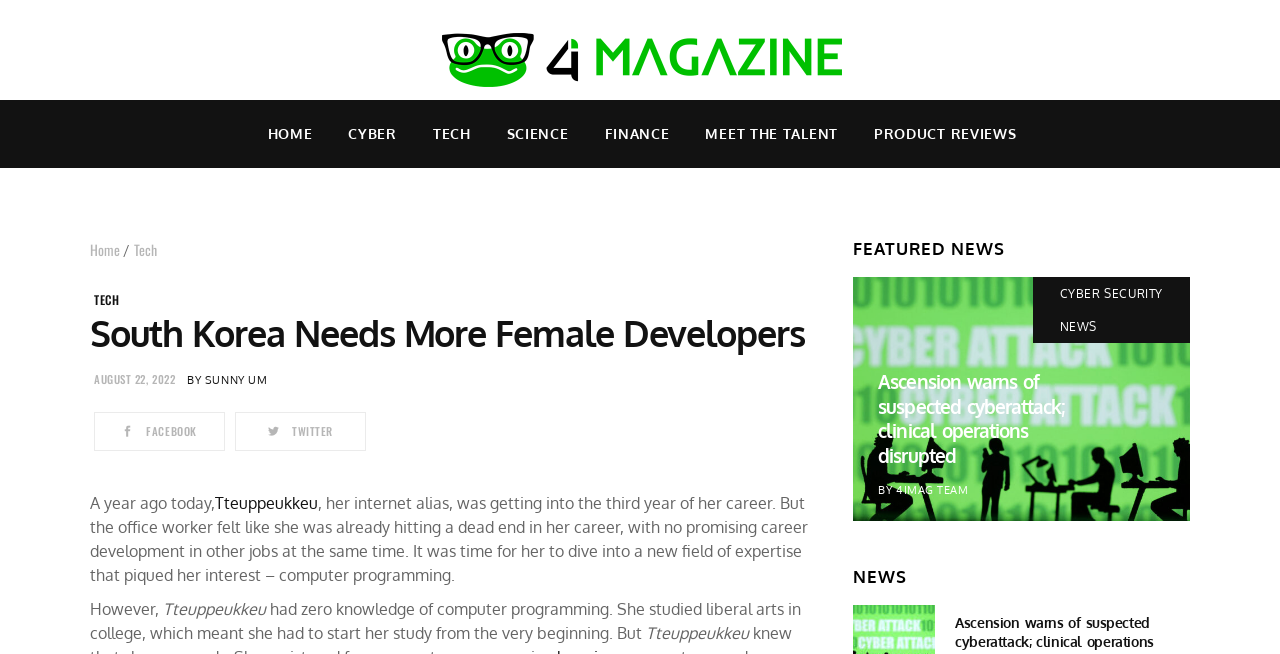Please indicate the bounding box coordinates for the clickable area to complete the following task: "Read the article about South Korea needing more female developers". The coordinates should be specified as four float numbers between 0 and 1, i.e., [left, top, right, bottom].

[0.07, 0.477, 0.635, 0.54]